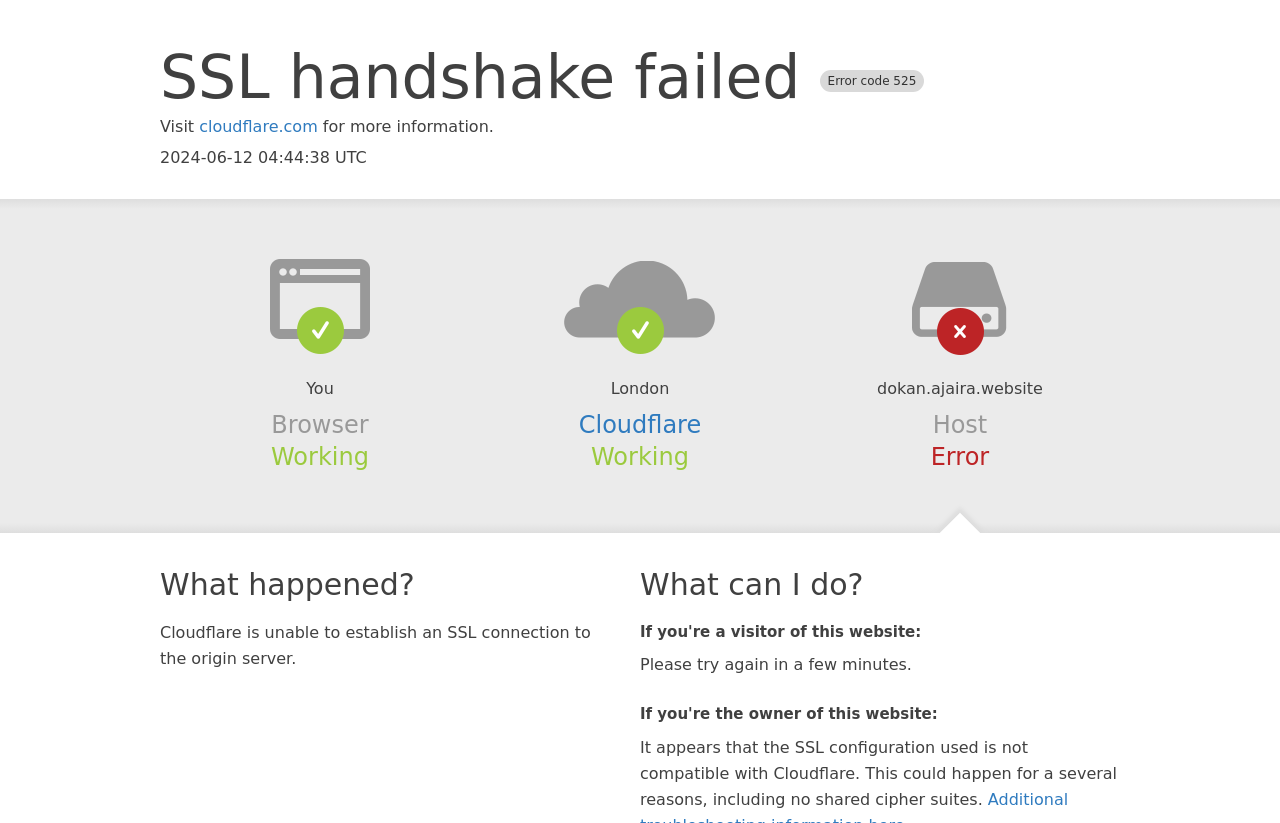What is the issue with the SSL configuration?
Please provide an in-depth and detailed response to the question.

According to the webpage, the SSL configuration used is not compatible with Cloudflare, and one of the reasons for this is no shared cipher suites, as mentioned in the section 'If you're the owner of this website'.